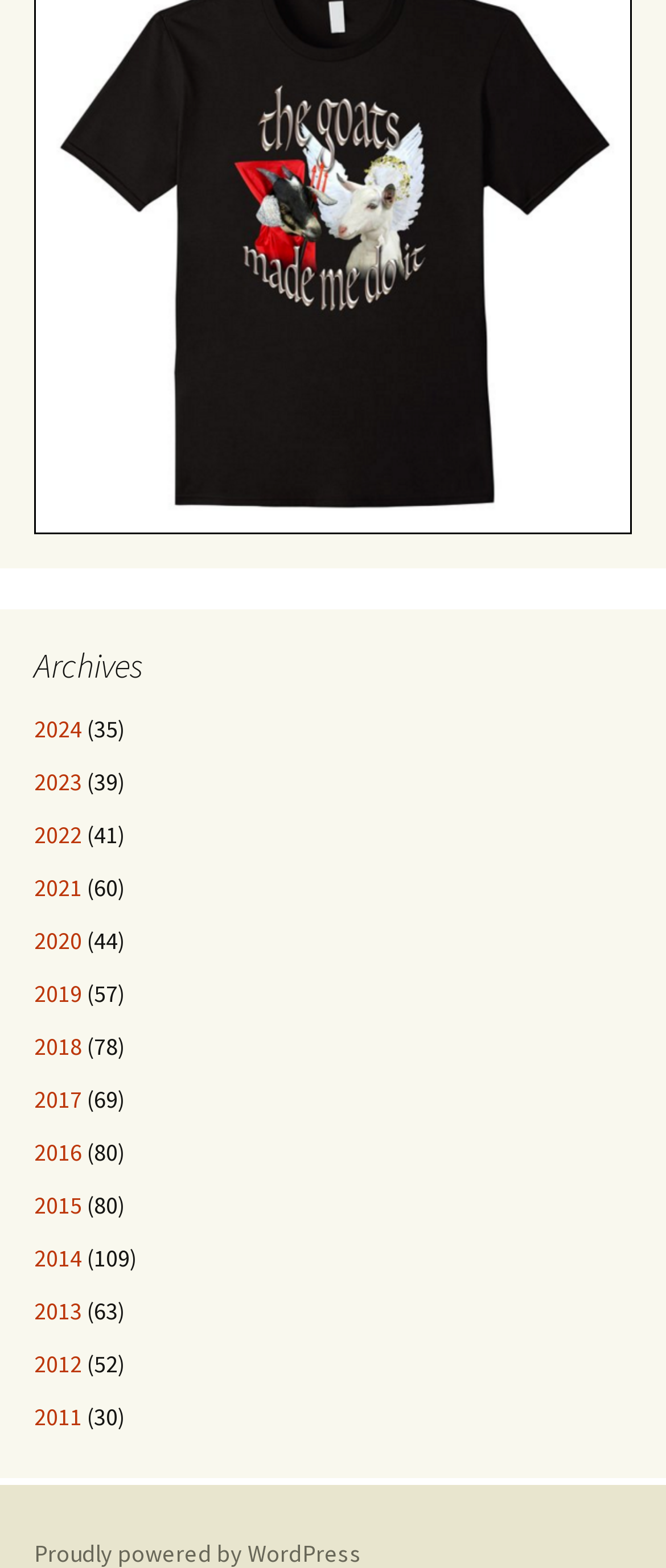Identify the bounding box of the HTML element described here: "parent_node: Home". Provide the coordinates as four float numbers between 0 and 1: [left, top, right, bottom].

None